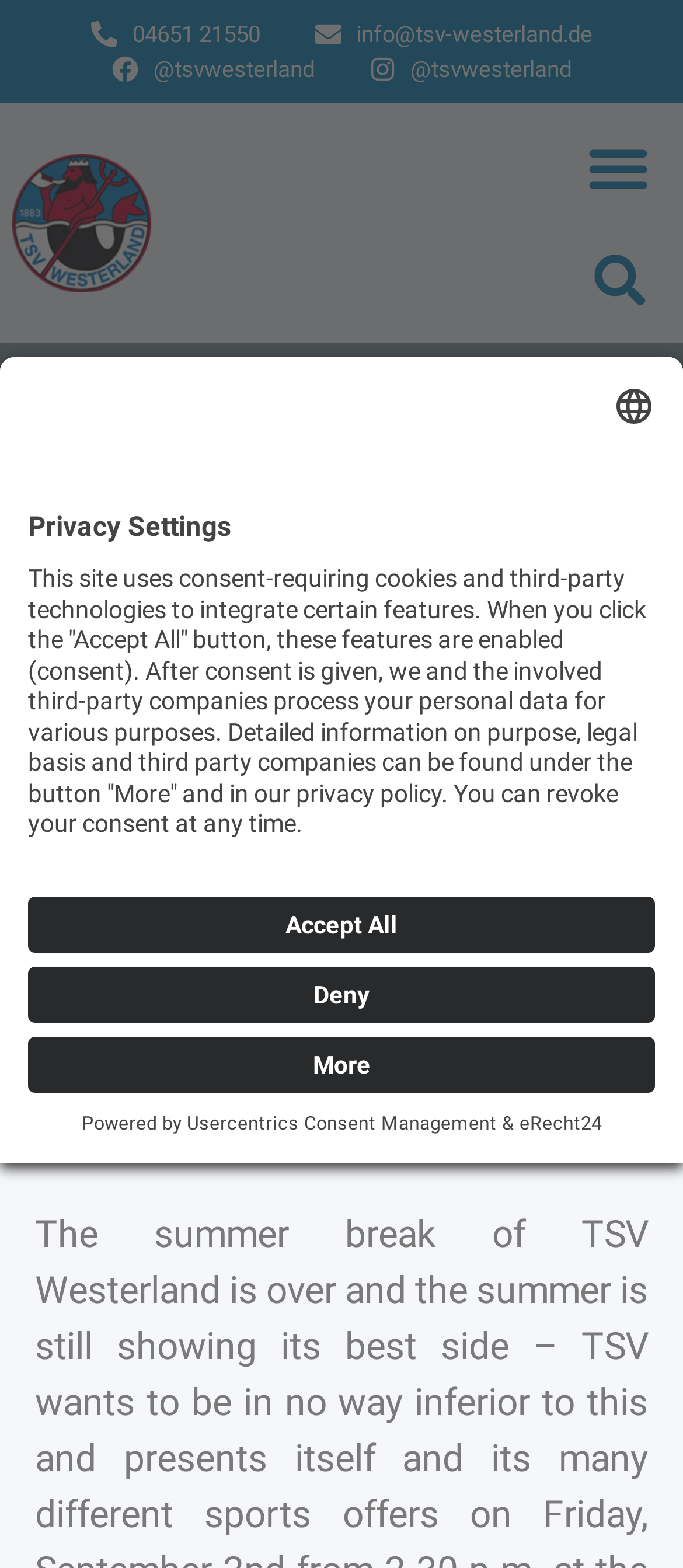What is the text above the search button?
Look at the image and answer with only one word or phrase.

TSV Westerland celebrates summer party